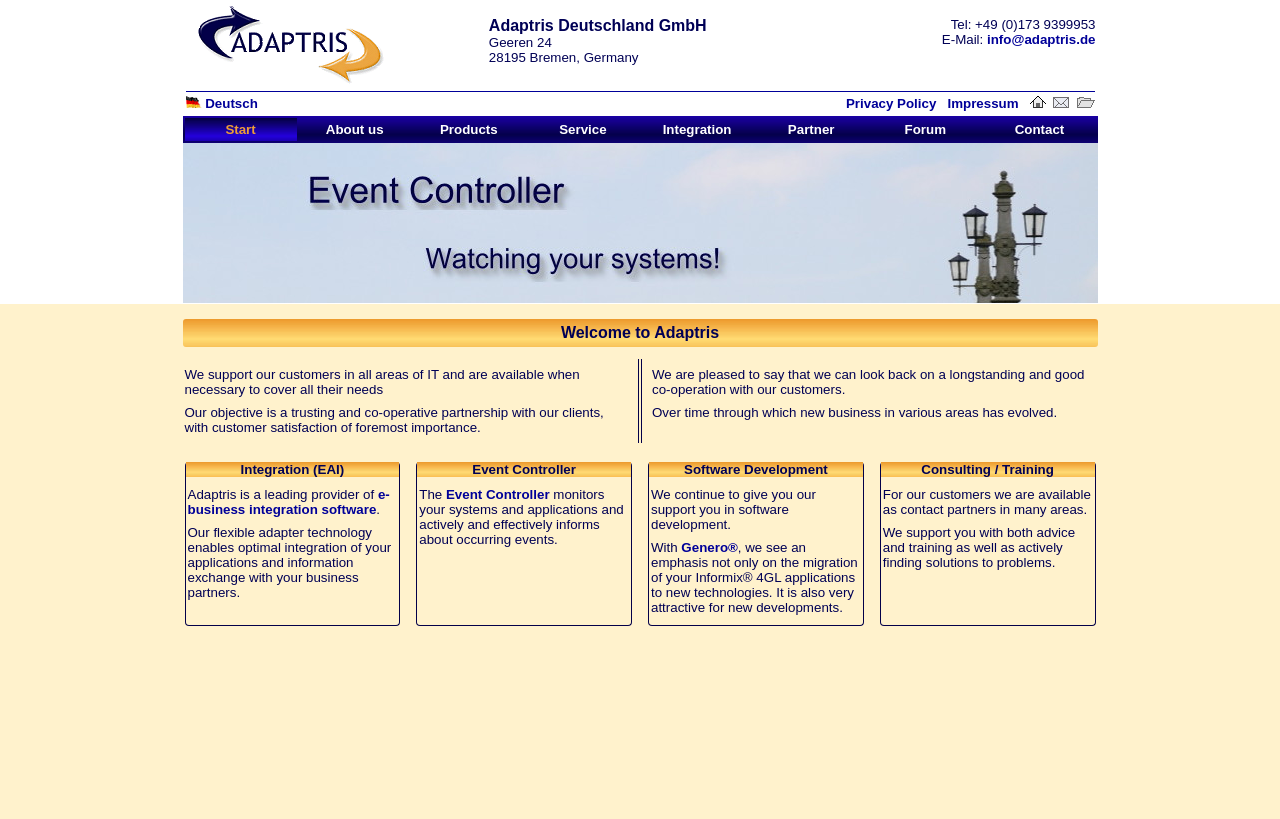Give a concise answer using one word or a phrase to the following question:
What is the focus of software development?

Genero